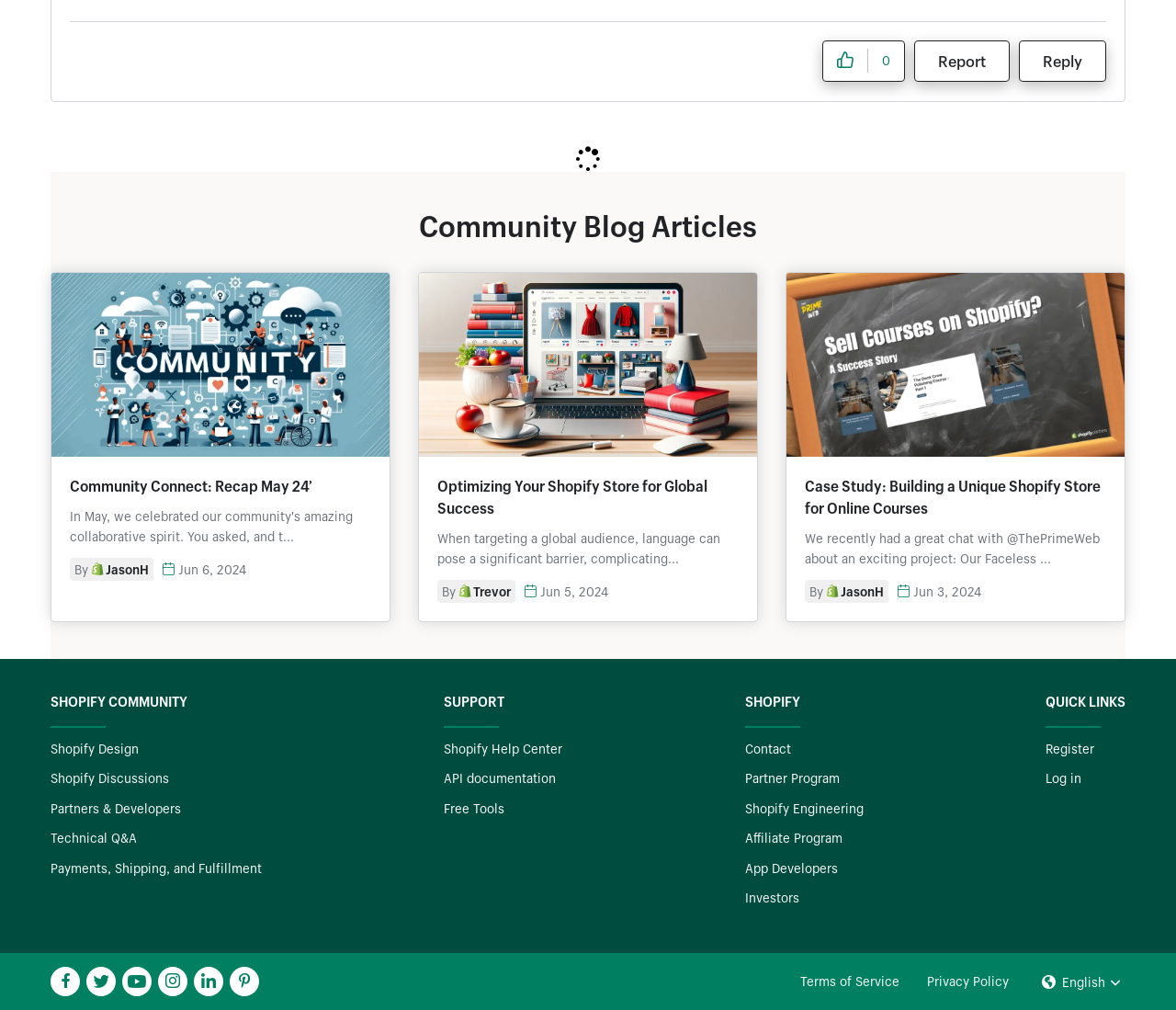Who wrote the article 'Case Study: Building a Unique Shopify Store for Online Courses'?
Based on the image, answer the question with as much detail as possible.

I found the article title 'Case Study: Building a Unique Shopify Store for Online Courses' on the webpage, and below the title, I saw the text 'By JasonH', which suggests that JasonH is the author of the article.